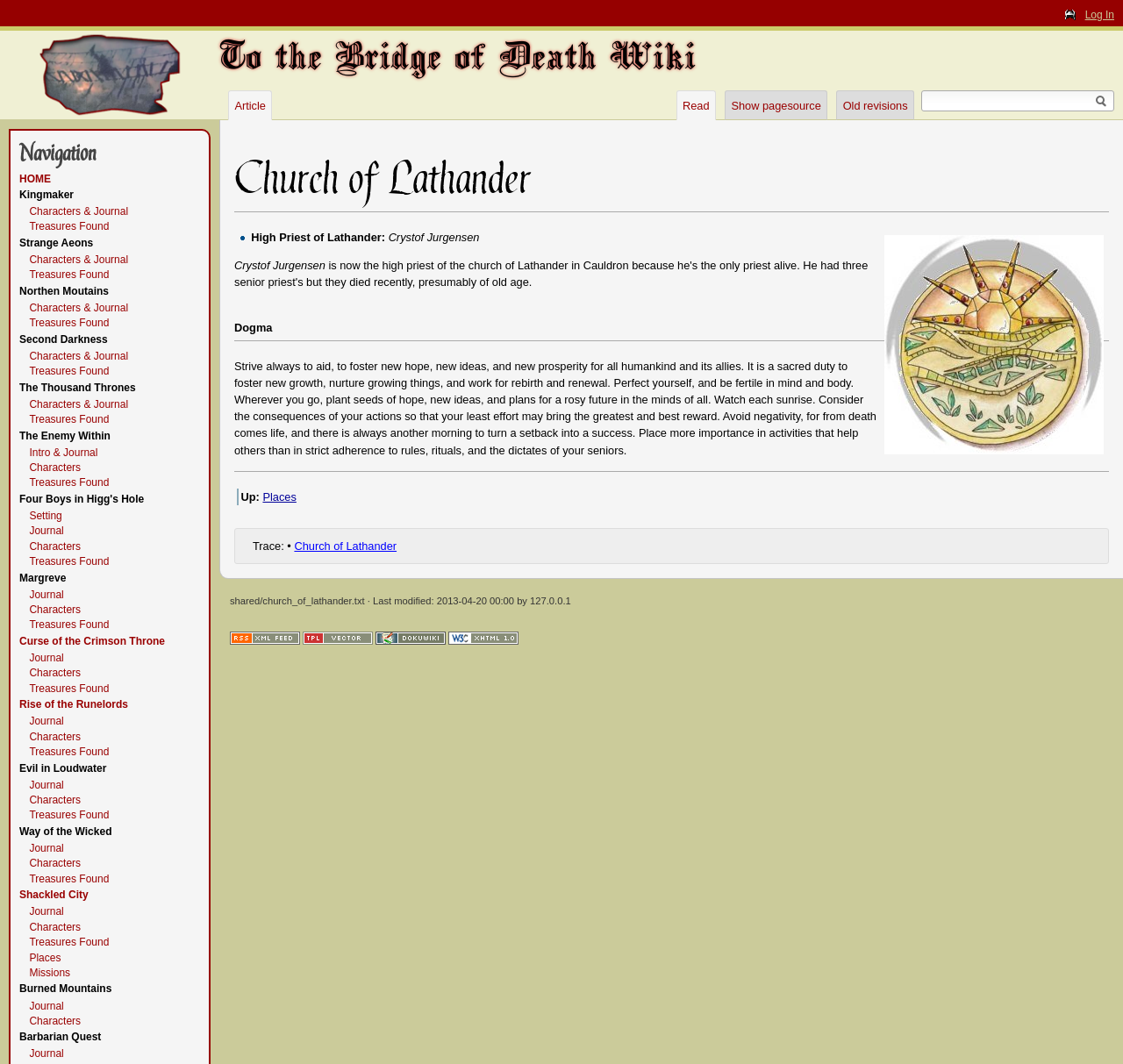Please pinpoint the bounding box coordinates for the region I should click to adhere to this instruction: "View the Treasures Found page".

[0.026, 0.207, 0.097, 0.219]